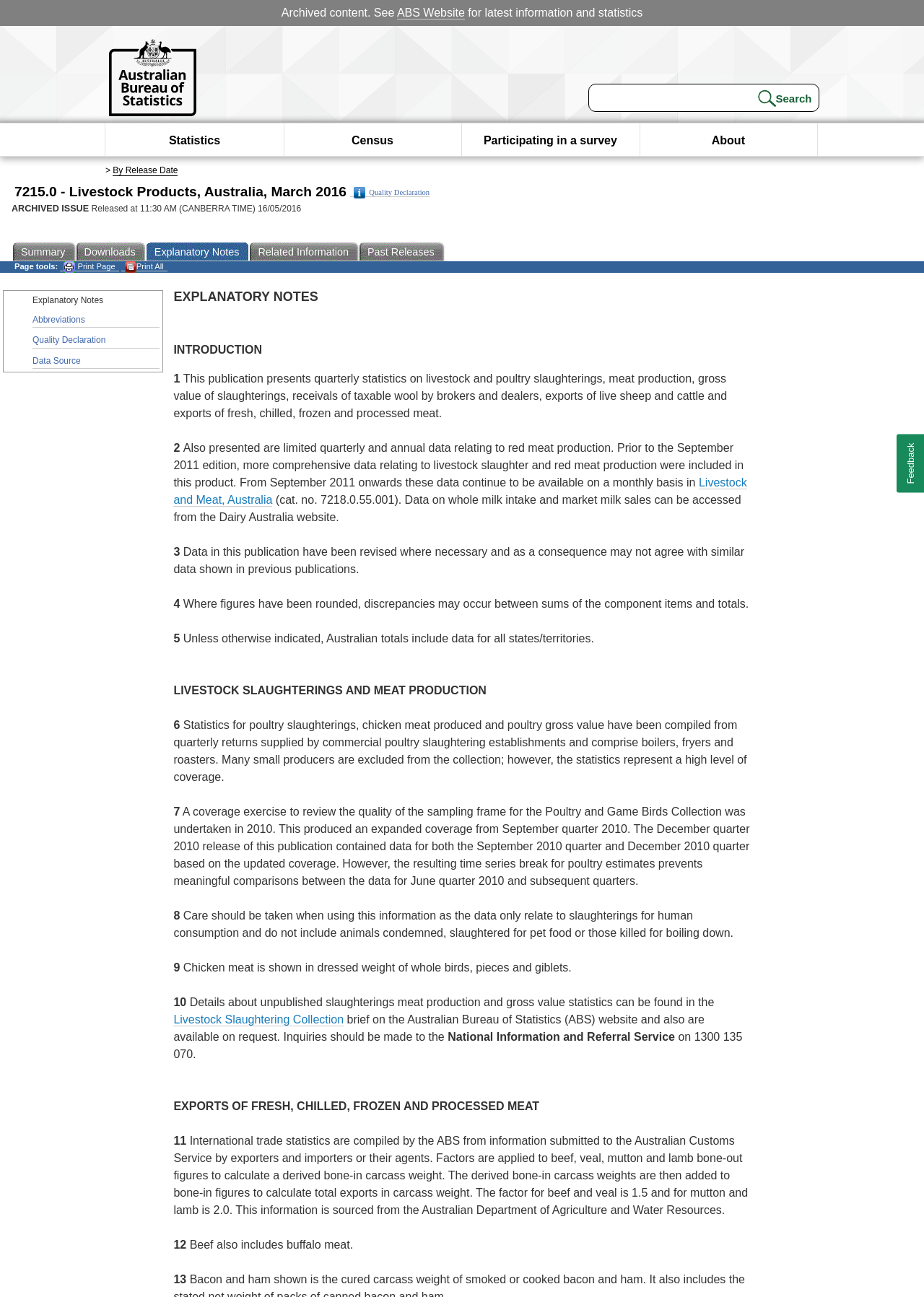Determine the bounding box coordinates of the region I should click to achieve the following instruction: "Go to the ABS website". Ensure the bounding box coordinates are four float numbers between 0 and 1, i.e., [left, top, right, bottom].

[0.43, 0.005, 0.503, 0.015]